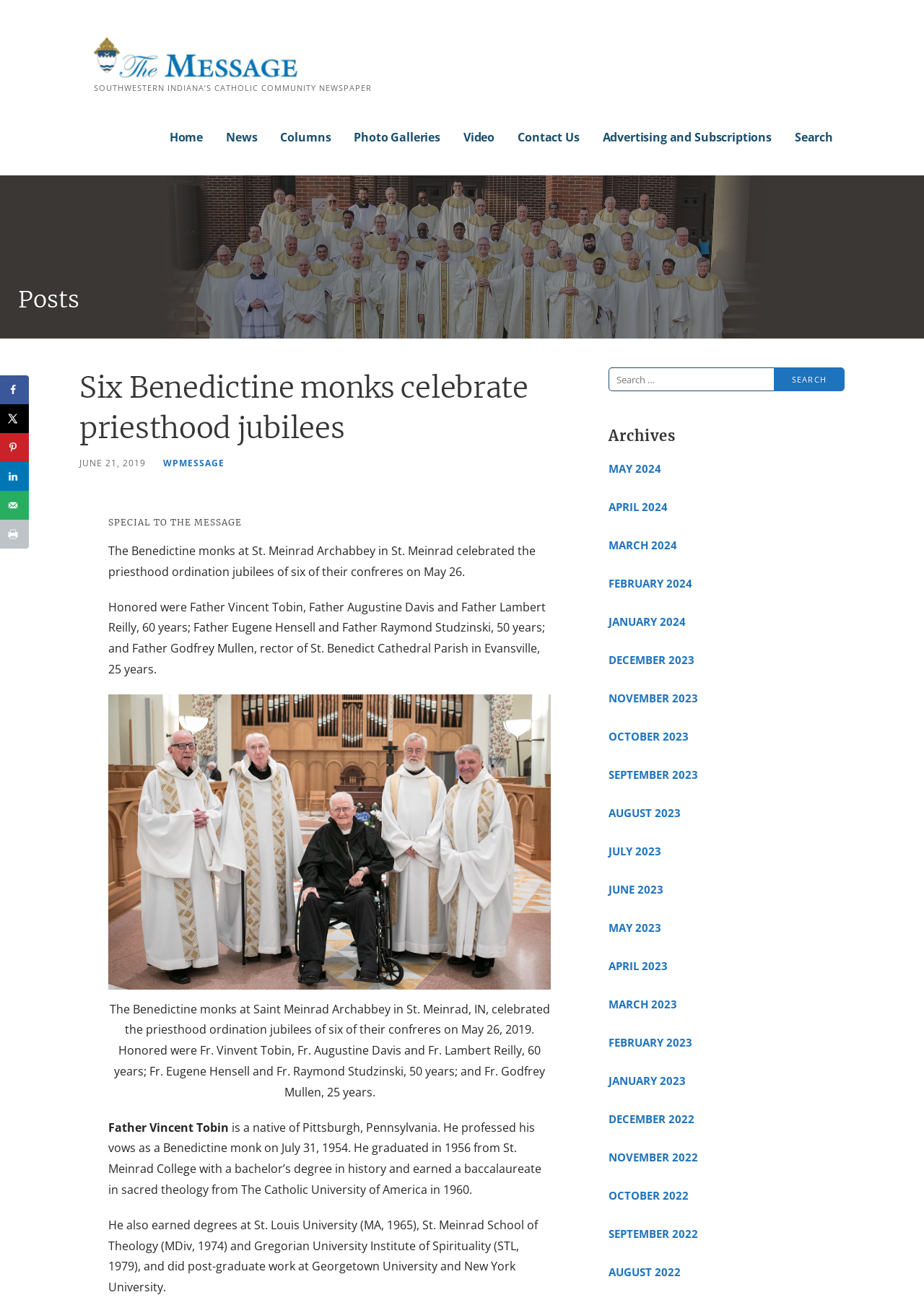Pinpoint the bounding box coordinates of the clickable element to carry out the following instruction: "View #showyourstripes submission."

None